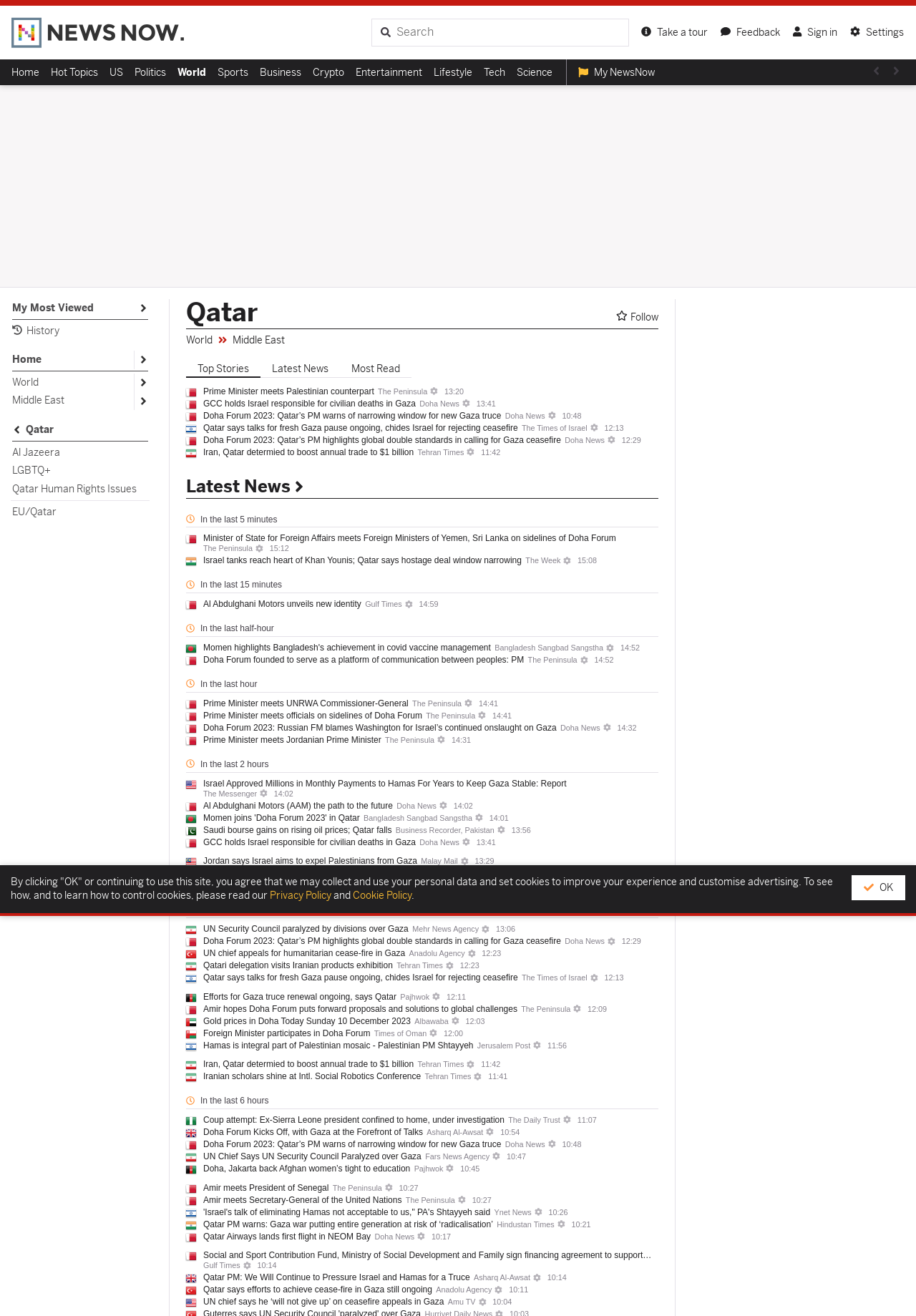Summarize the webpage with intricate details.

This webpage is dedicated to providing the latest news about Qatar. At the top, there is a navigation bar with links to various sections, including "Home", "Hot Topics", "US", "Politics", "World", "Sports", "Business", "Crypto", "Entertainment", "Lifestyle", "Tech", "Science", and "My NewsNow". 

Below the navigation bar, there is a search bar and several links to "Take a tour", "Feedback", "Sign in", and "Settings". 

The main content of the webpage is divided into two sections. On the left side, there is a list of news categories, including "Top Stories", "Latest News", and "Most Read". 

On the right side, there is a list of news articles, each with a title, a source, and a timestamp. The articles are organized in reverse chronological order, with the most recent ones at the top. The timestamps indicate when the articles were published, ranging from a few minutes to an hour ago. 

There are 15 news articles in total, covering various topics related to Qatar, including politics, international relations, and business. The sources of the articles include The Peninsula, Doha News, Tehran Times, and others.